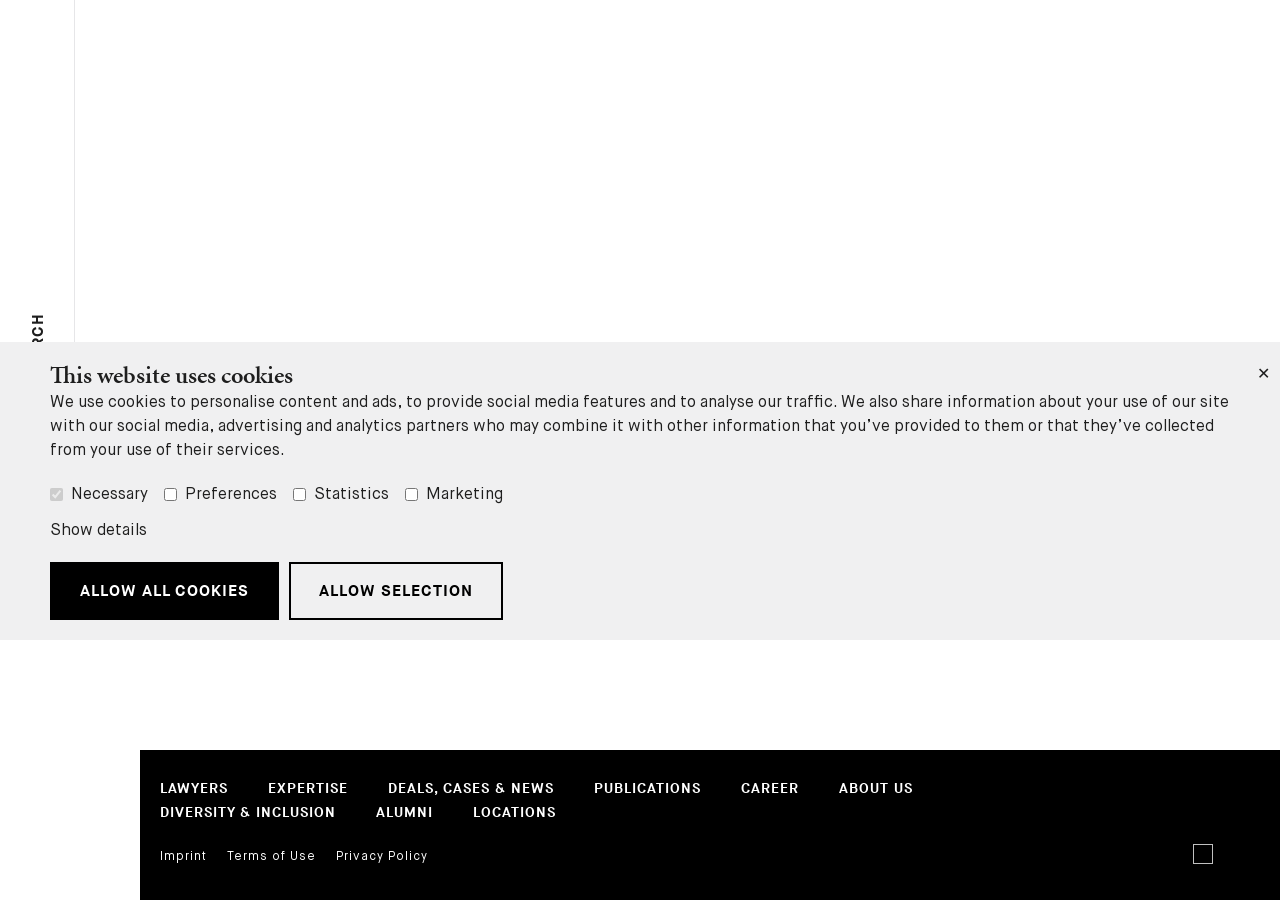Locate and provide the bounding box coordinates for the HTML element that matches this description: "Publications".

[0.464, 0.867, 0.548, 0.886]